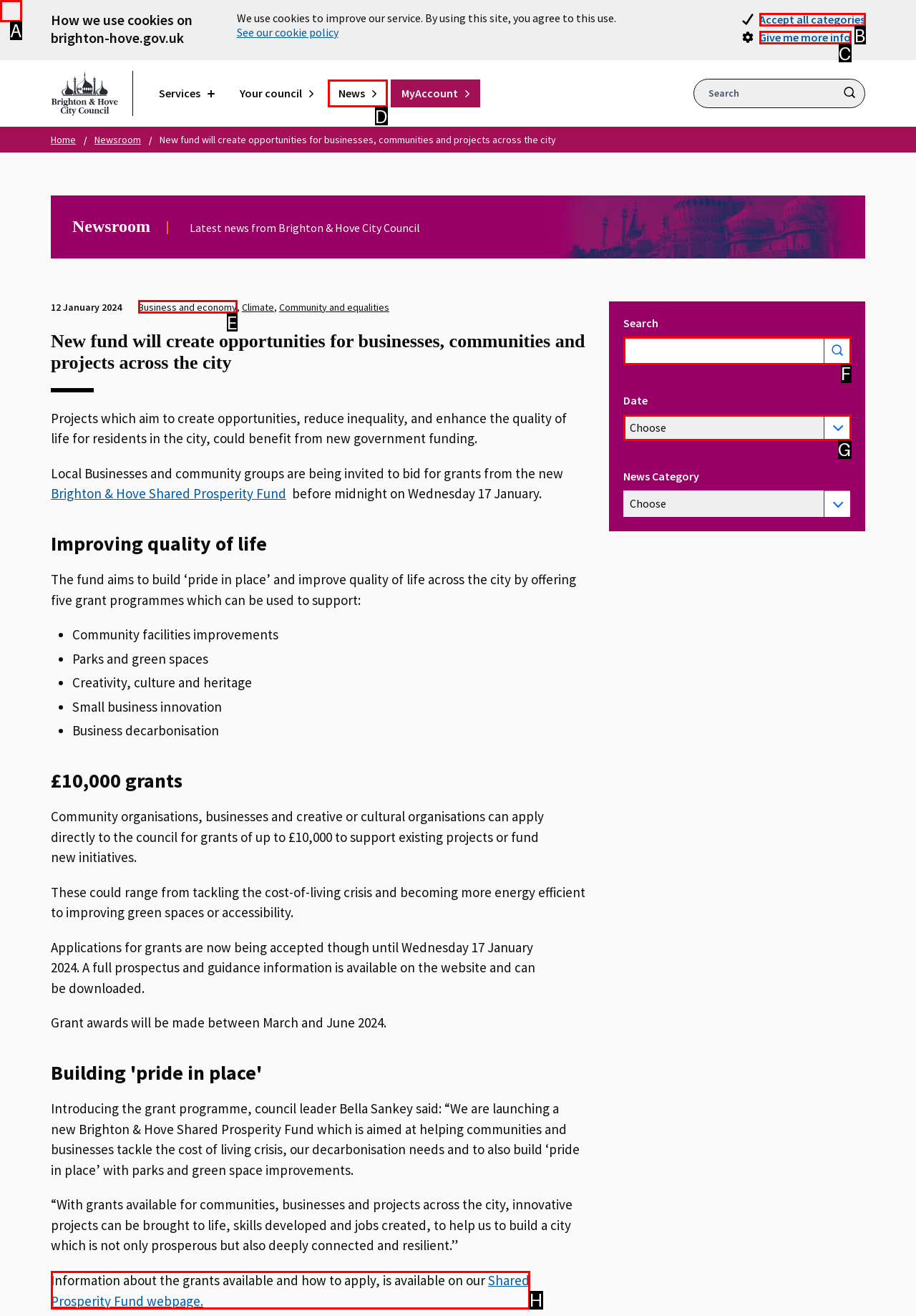Determine which UI element matches this description: Skip to main content
Reply with the appropriate option's letter.

A